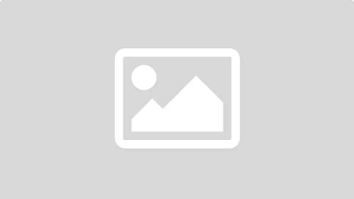Generate a complete and detailed caption for the image.

The image titled "Introducing Myself - О себе" features a simplistic yet inviting illustration, presumably linked to a personal introduction or biography. Positioned prominently on the webpage, it serves as a visual element to engage readers, complementing the surrounding text content which discusses the topic of self-introduction. The overall design is minimalistic, enhancing the focus on personal storytelling. This image enhances the reader's experience by providing visual context to the narrative of self-exploration and introduction.